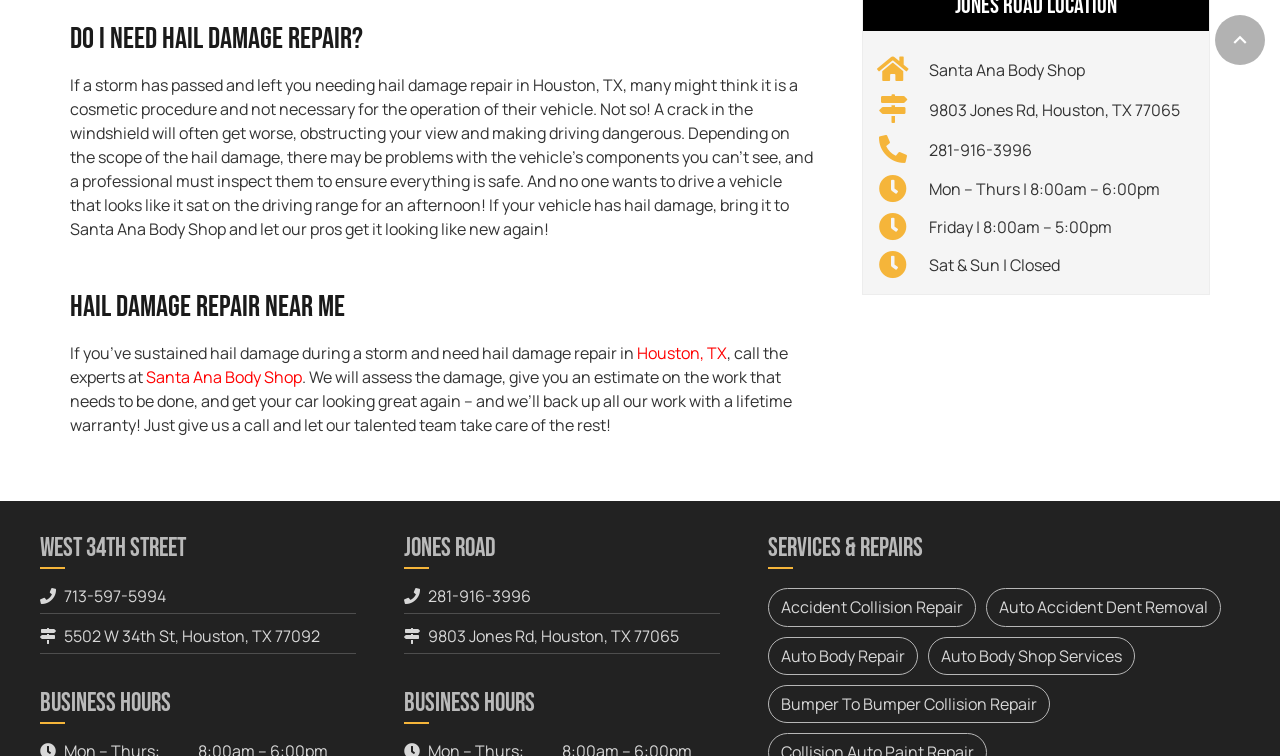Predict the bounding box coordinates of the UI element that matches this description: "Abhishek Bhan". The coordinates should be in the format [left, top, right, bottom] with each value between 0 and 1.

None